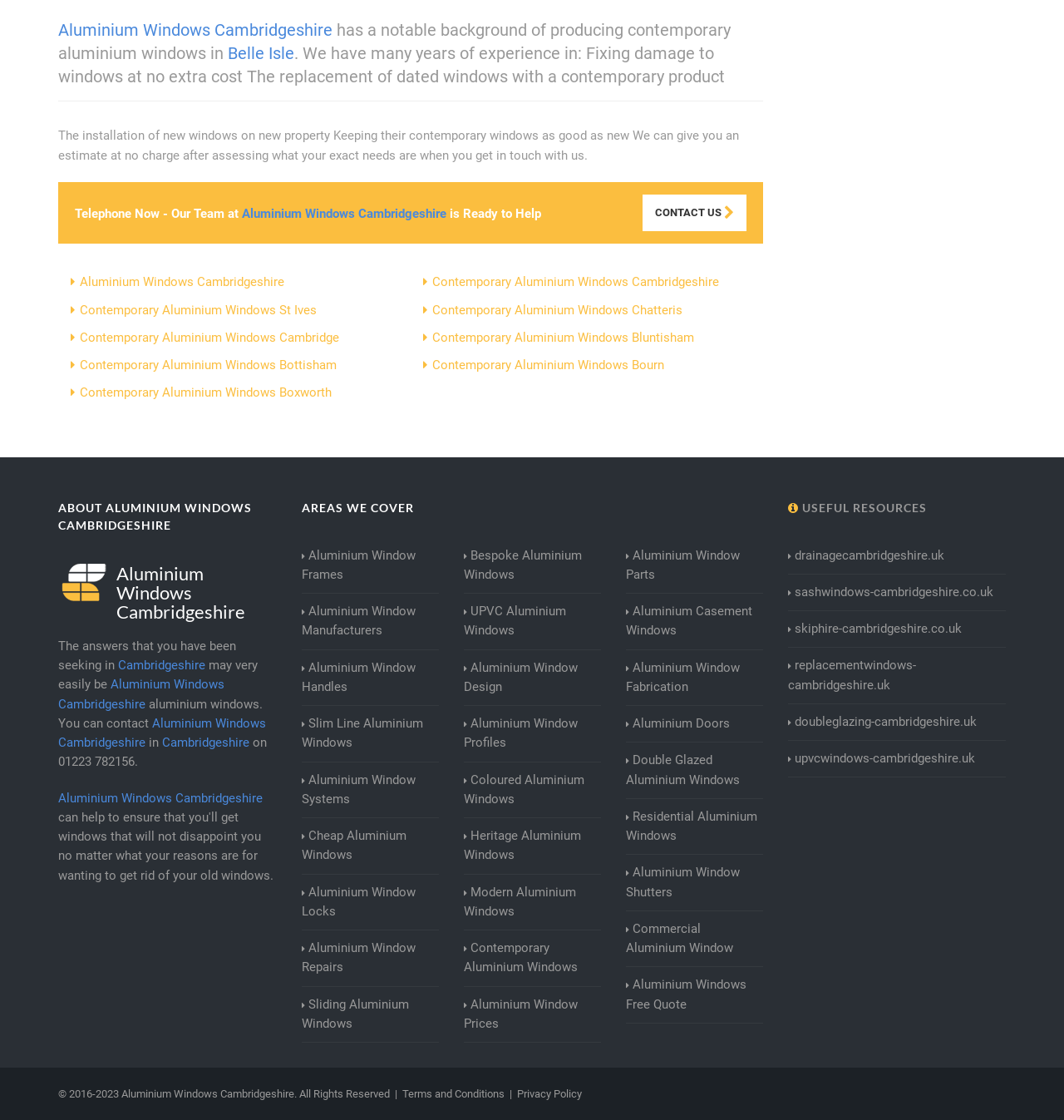Please mark the bounding box coordinates of the area that should be clicked to carry out the instruction: "Click the 'CONTACT US' button".

[0.604, 0.174, 0.701, 0.207]